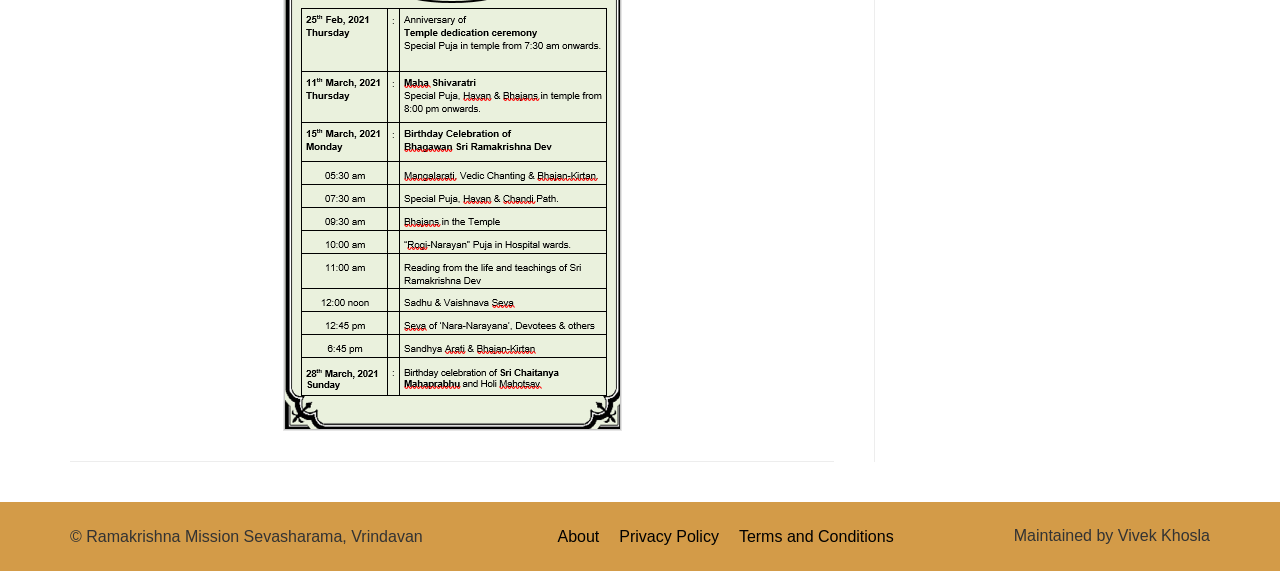Specify the bounding box coordinates (top-left x, top-left y, bottom-right x, bottom-right y) of the UI element in the screenshot that matches this description: About

[0.436, 0.917, 0.468, 0.962]